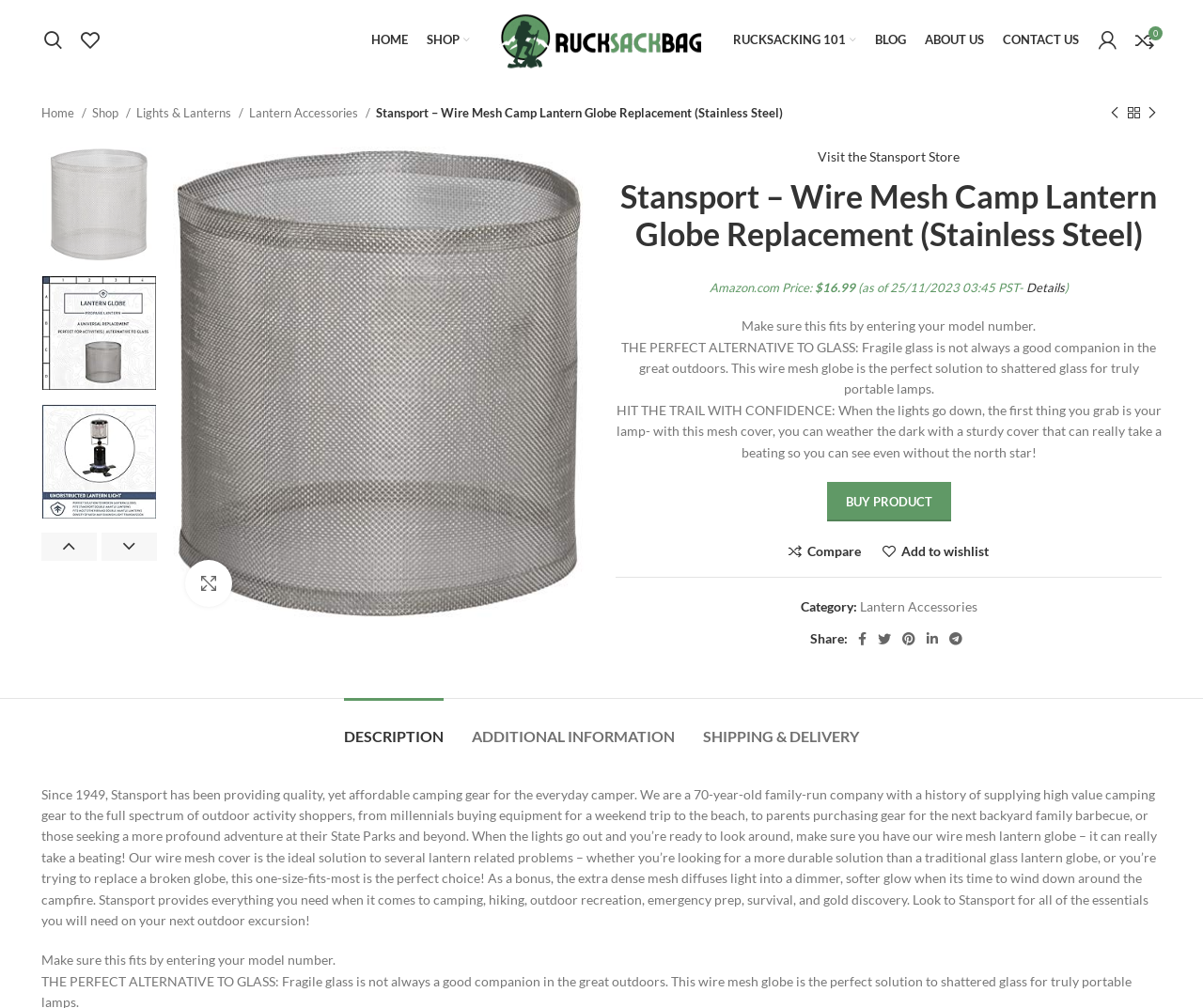Kindly determine the bounding box coordinates for the area that needs to be clicked to execute this instruction: "Search".

[0.029, 0.021, 0.059, 0.058]